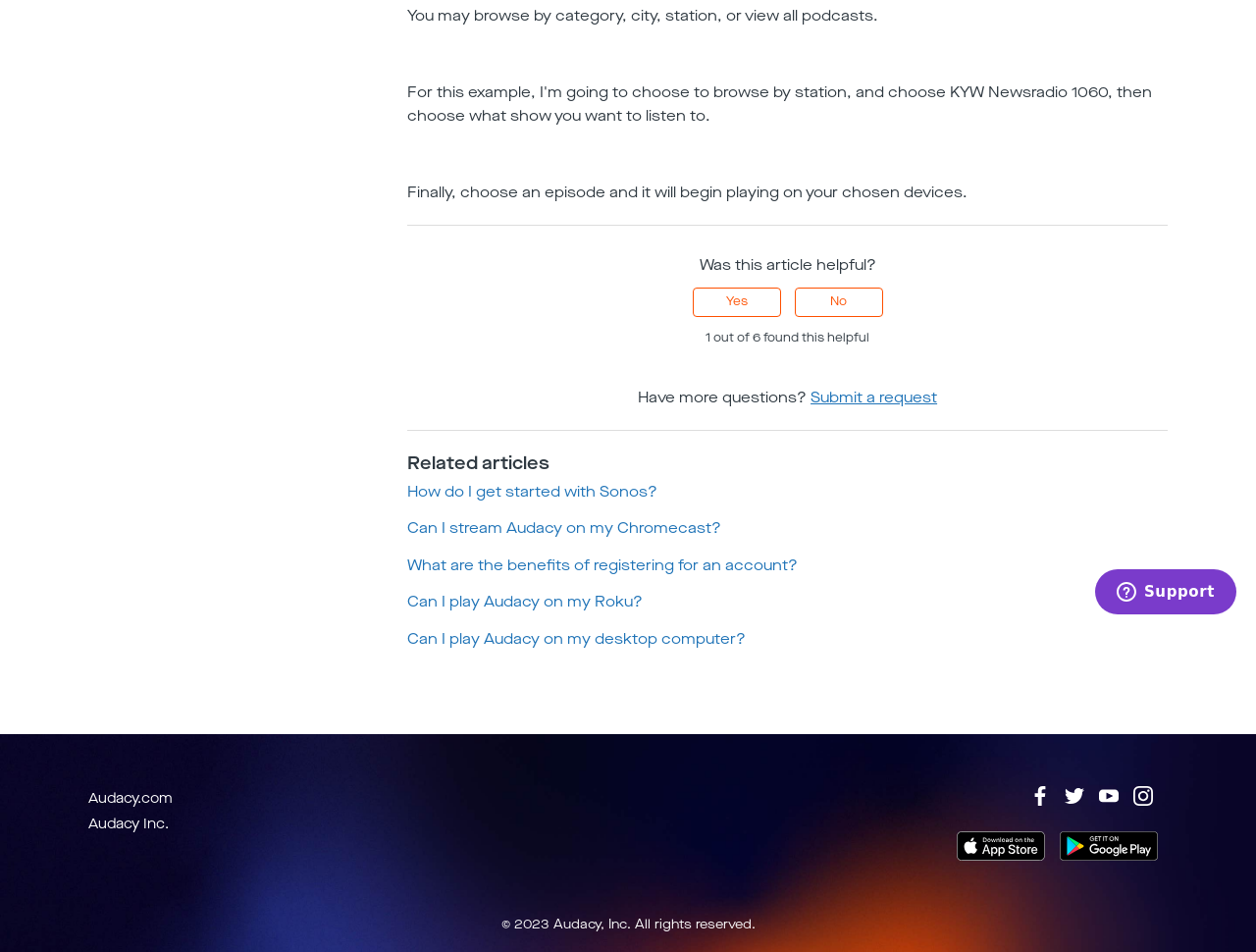Using the format (top-left x, top-left y, bottom-right x, bottom-right y), and given the element description, identify the bounding box coordinates within the screenshot: aria-label="link to youtube"

[0.875, 0.825, 0.903, 0.854]